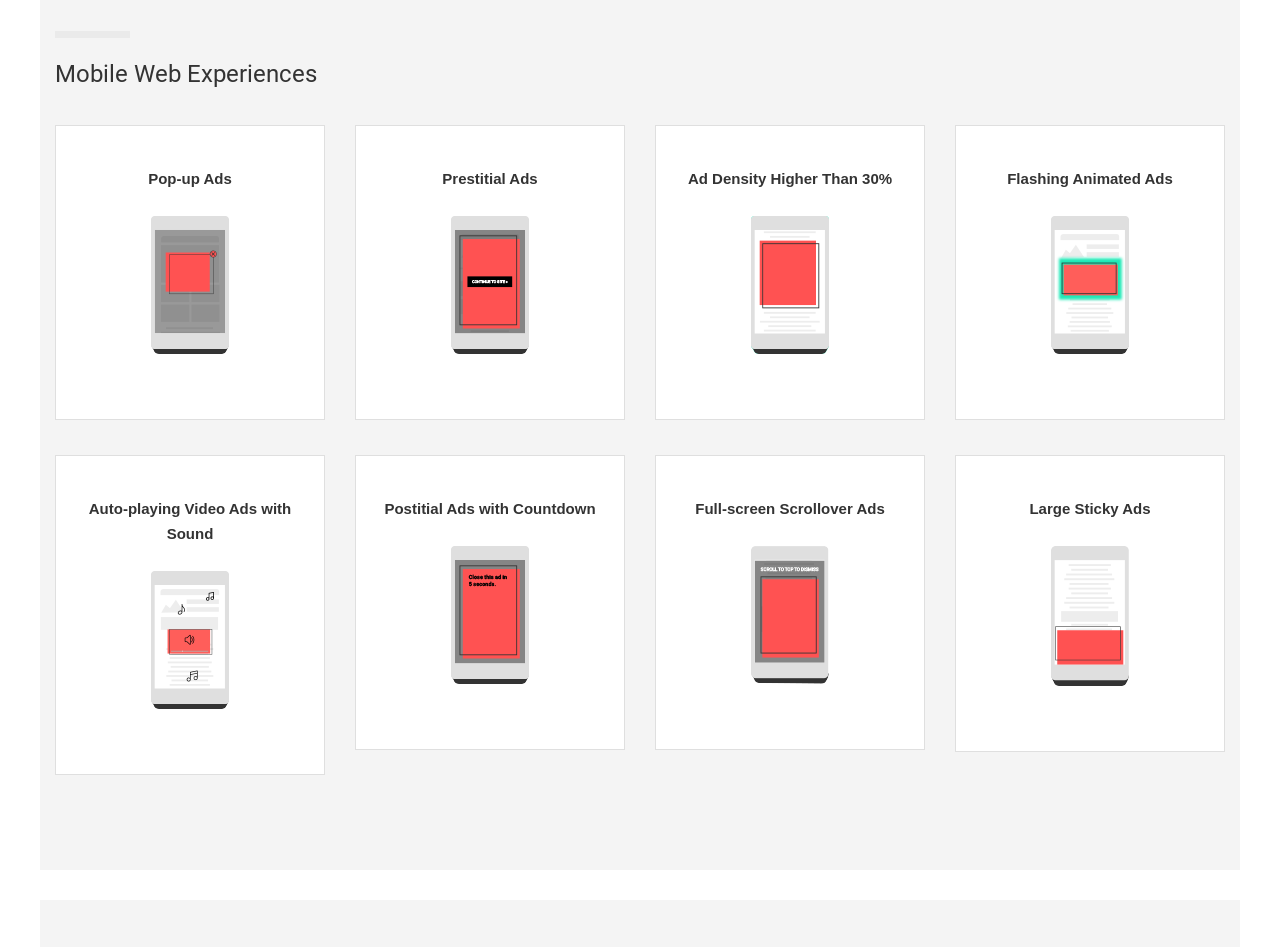How many ad types are listed below 'Mobile Web Experiences'?
Look at the image and provide a short answer using one word or a phrase.

6